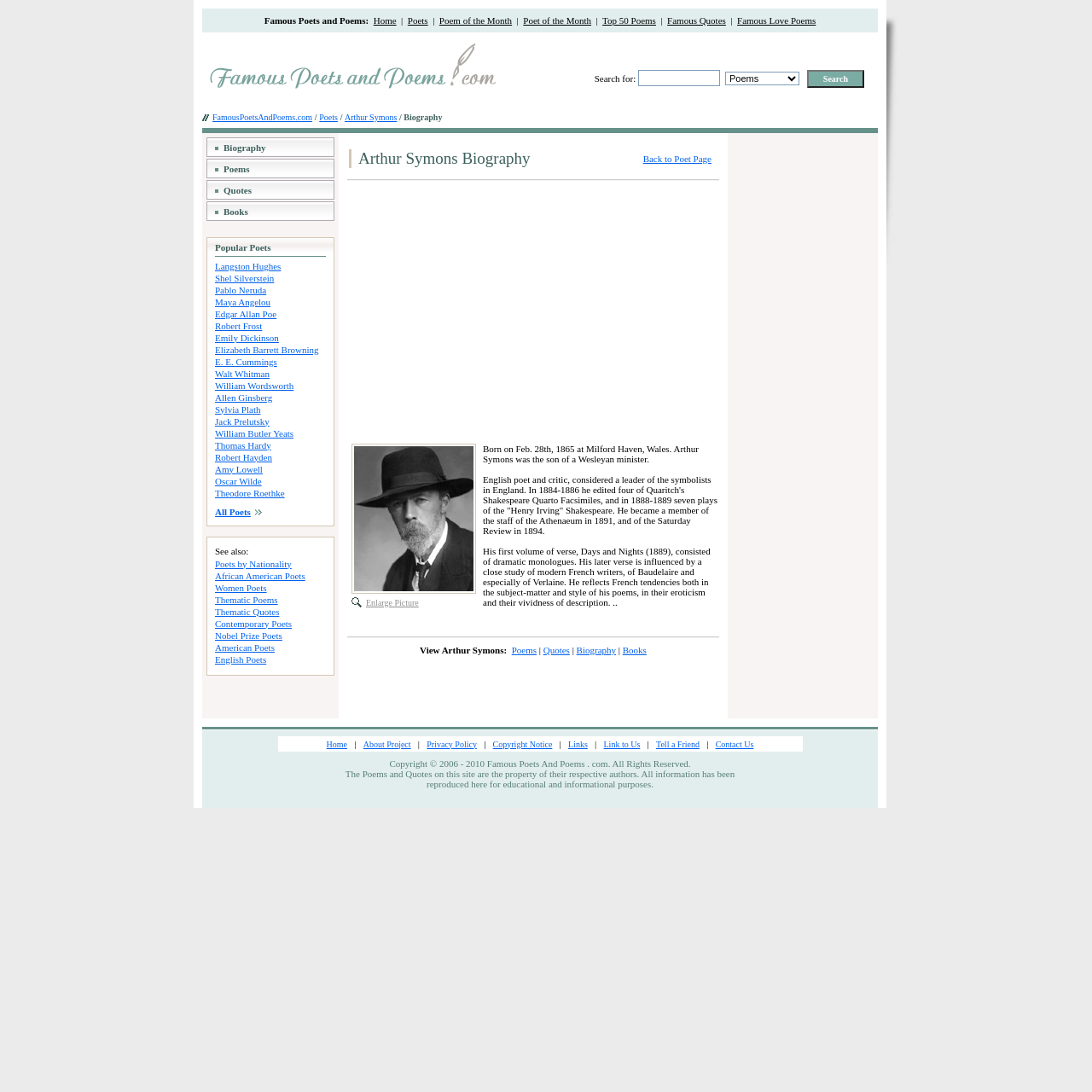Determine the bounding box coordinates for the area that needs to be clicked to fulfill this task: "Read Arthur Symons biography". The coordinates must be given as four float numbers between 0 and 1, i.e., [left, top, right, bottom].

[0.205, 0.13, 0.243, 0.14]